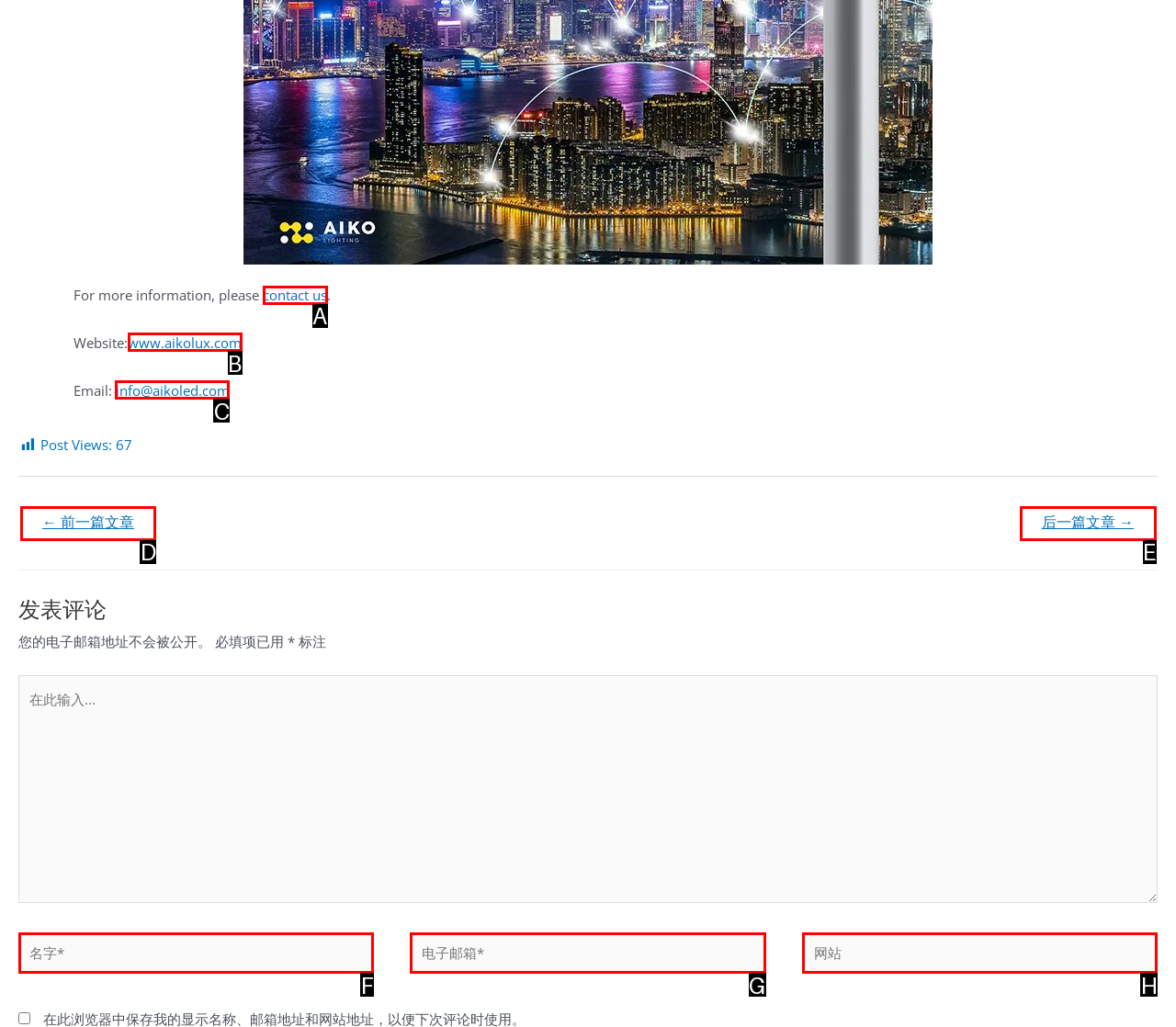Select the letter associated with the UI element you need to click to perform the following action: Click the link to IU School of Medicine
Reply with the correct letter from the options provided.

None